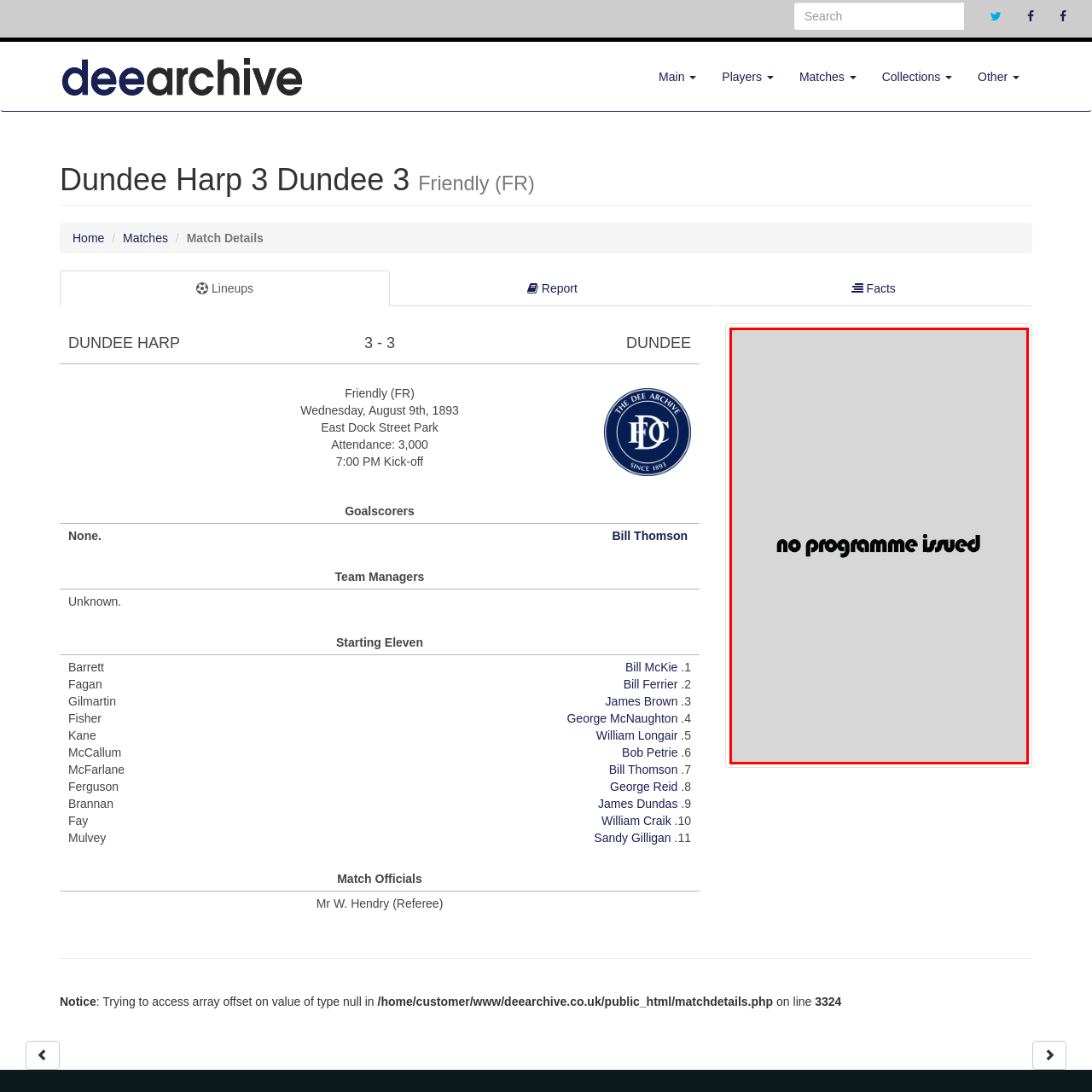Focus on the image surrounded by the red bounding box, please answer the following question using a single word or phrase: What type of event is referenced in the surrounding details?

football match